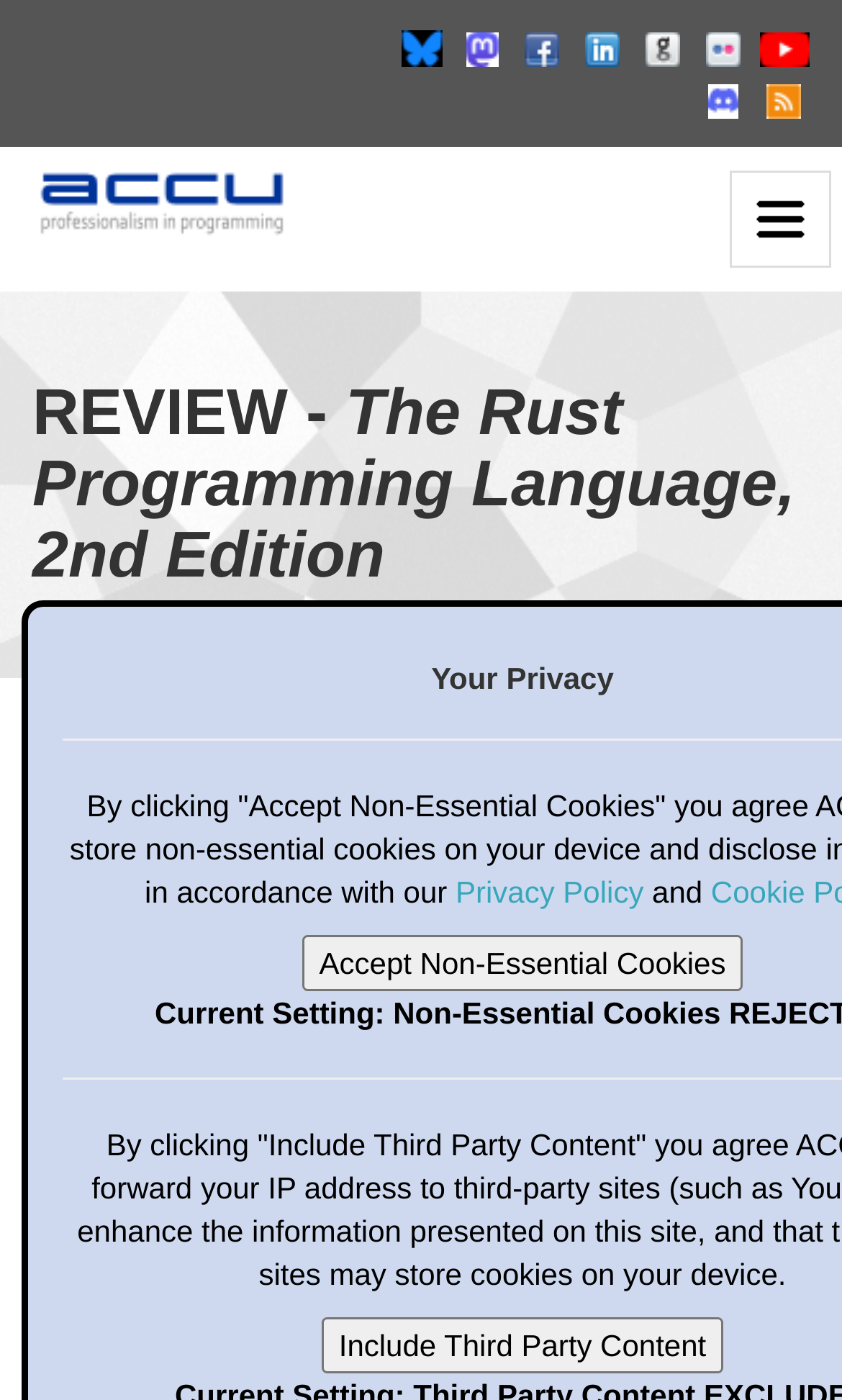Please determine the bounding box coordinates for the UI element described here. Use the format (top-left x, top-left y, bottom-right x, bottom-right y) with values bounded between 0 and 1: Include Third Party Content

[0.382, 0.941, 0.859, 0.981]